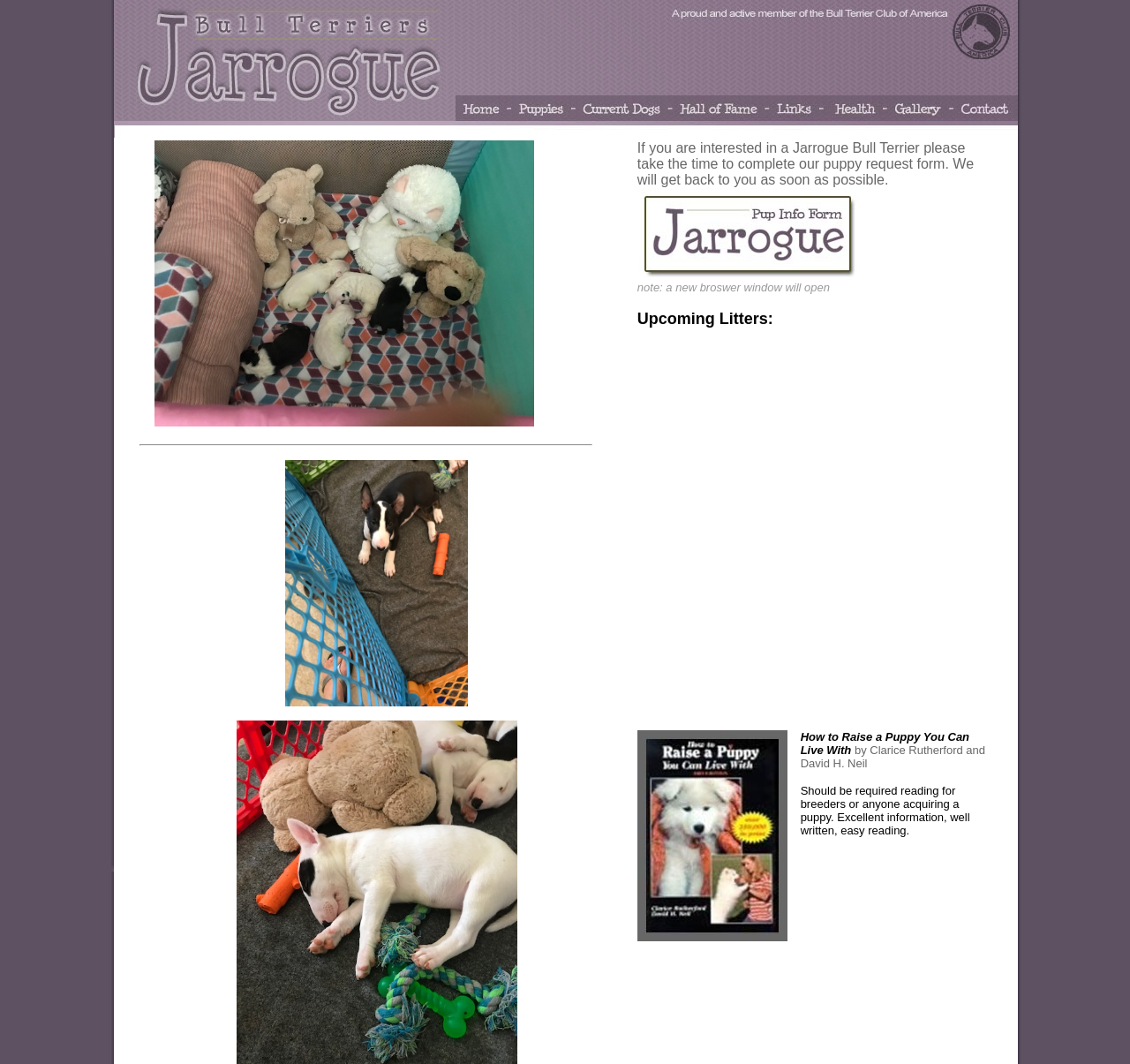Please answer the following query using a single word or phrase: 
What will happen when the link in the LayoutTableCell is clicked?

A new browser window will open